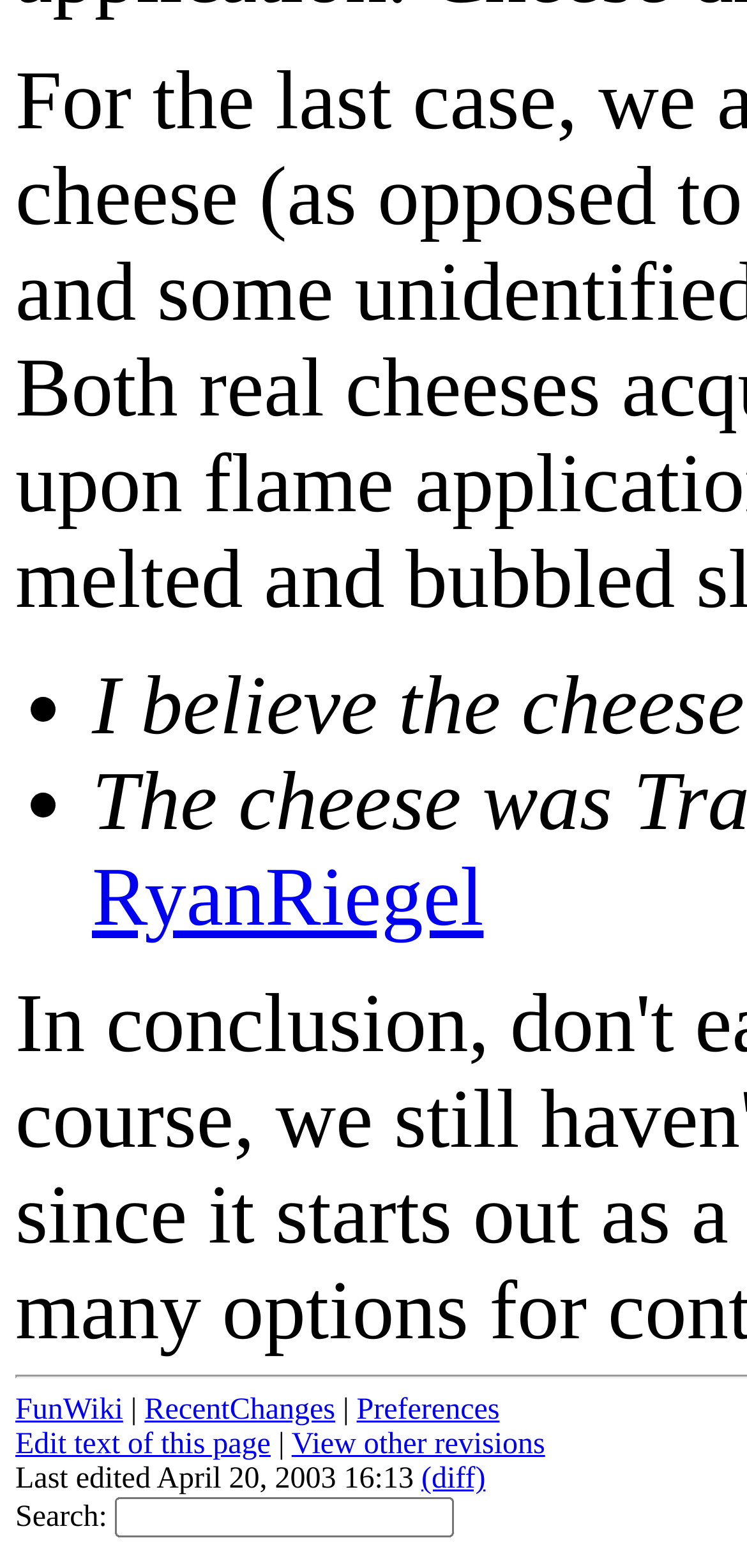Specify the bounding box coordinates for the region that must be clicked to perform the given instruction: "Go to FunWiki".

[0.021, 0.889, 0.165, 0.91]